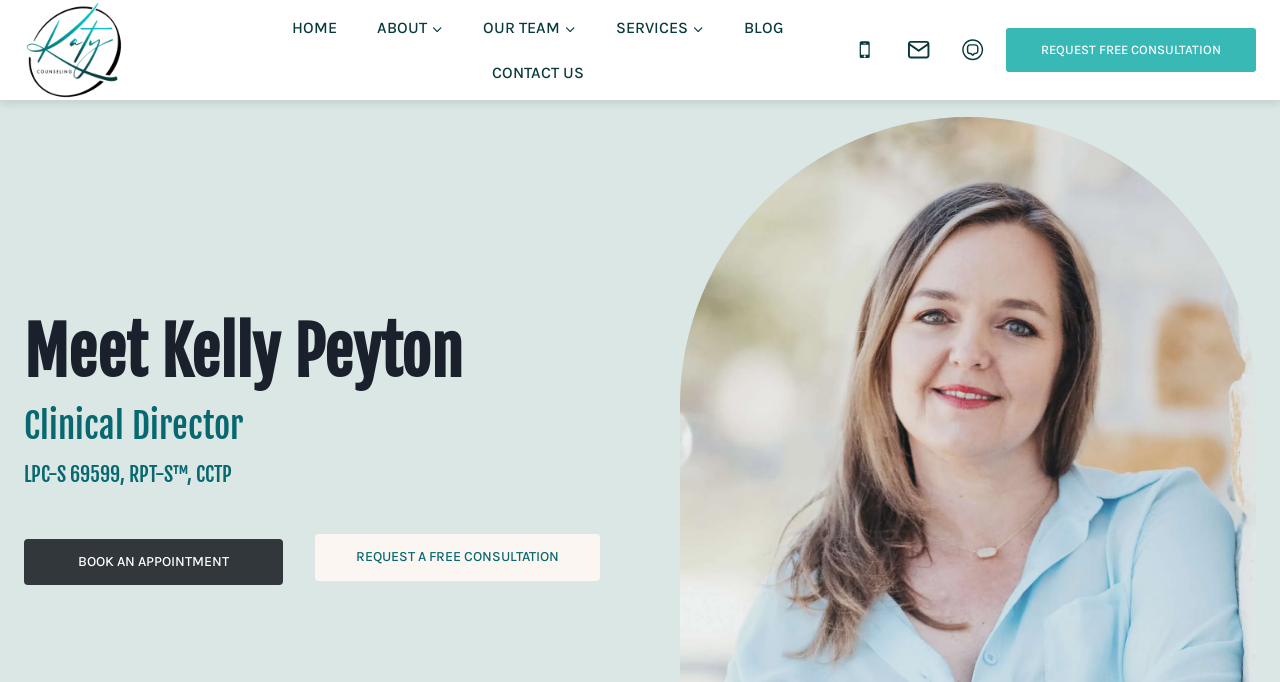Identify the bounding box coordinates necessary to click and complete the given instruction: "Click BOOK AN APPOINTMENT".

[0.019, 0.79, 0.221, 0.858]